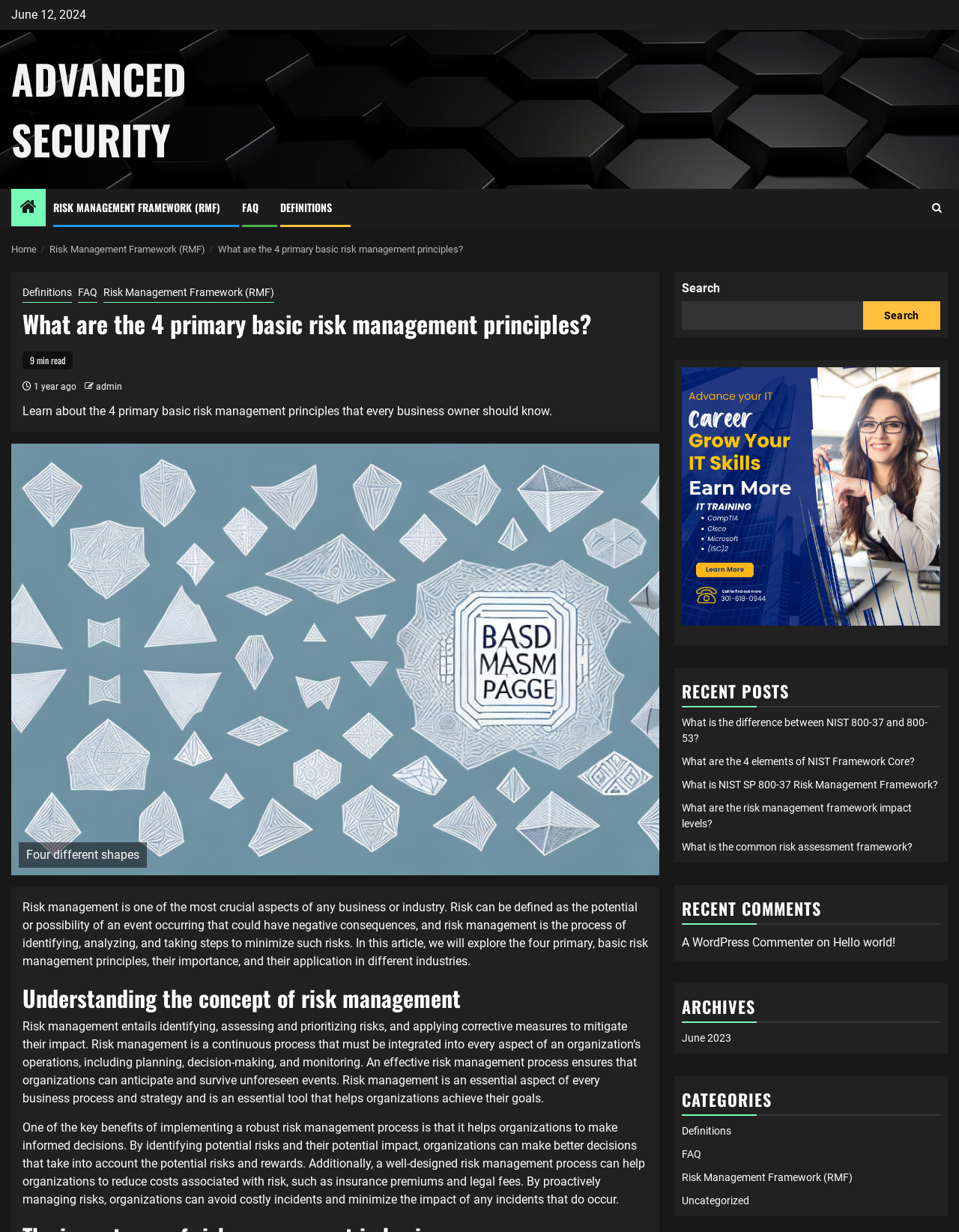Locate the UI element described by alt="Howard Gleckman Logo" in the provided webpage screenshot. Return the bounding box coordinates in the format (top-left x, top-left y, bottom-right x, bottom-right y), ensuring all values are between 0 and 1.

None